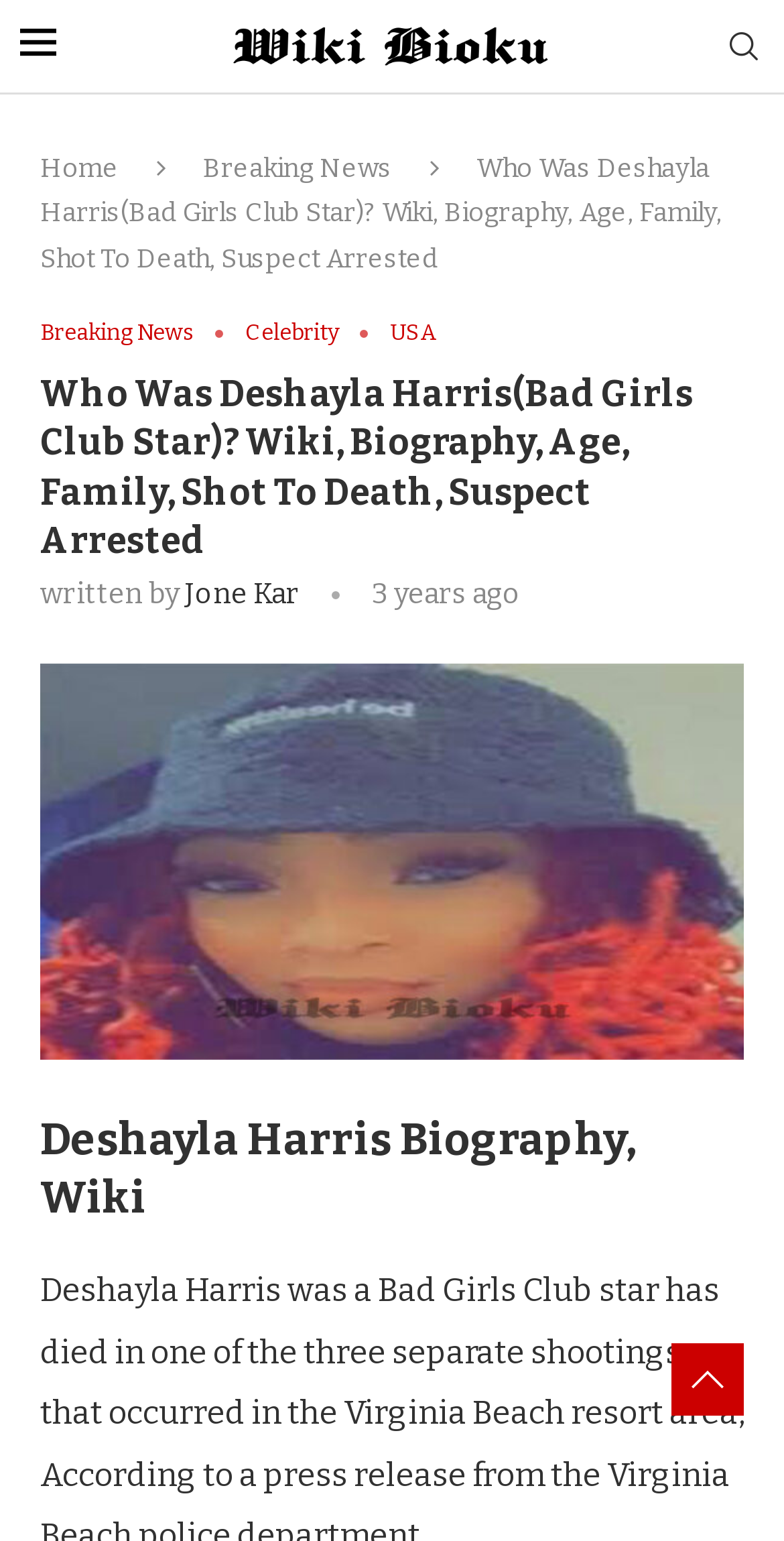Kindly determine the bounding box coordinates of the area that needs to be clicked to fulfill this instruction: "Search for something".

[0.923, 0.02, 0.974, 0.042]